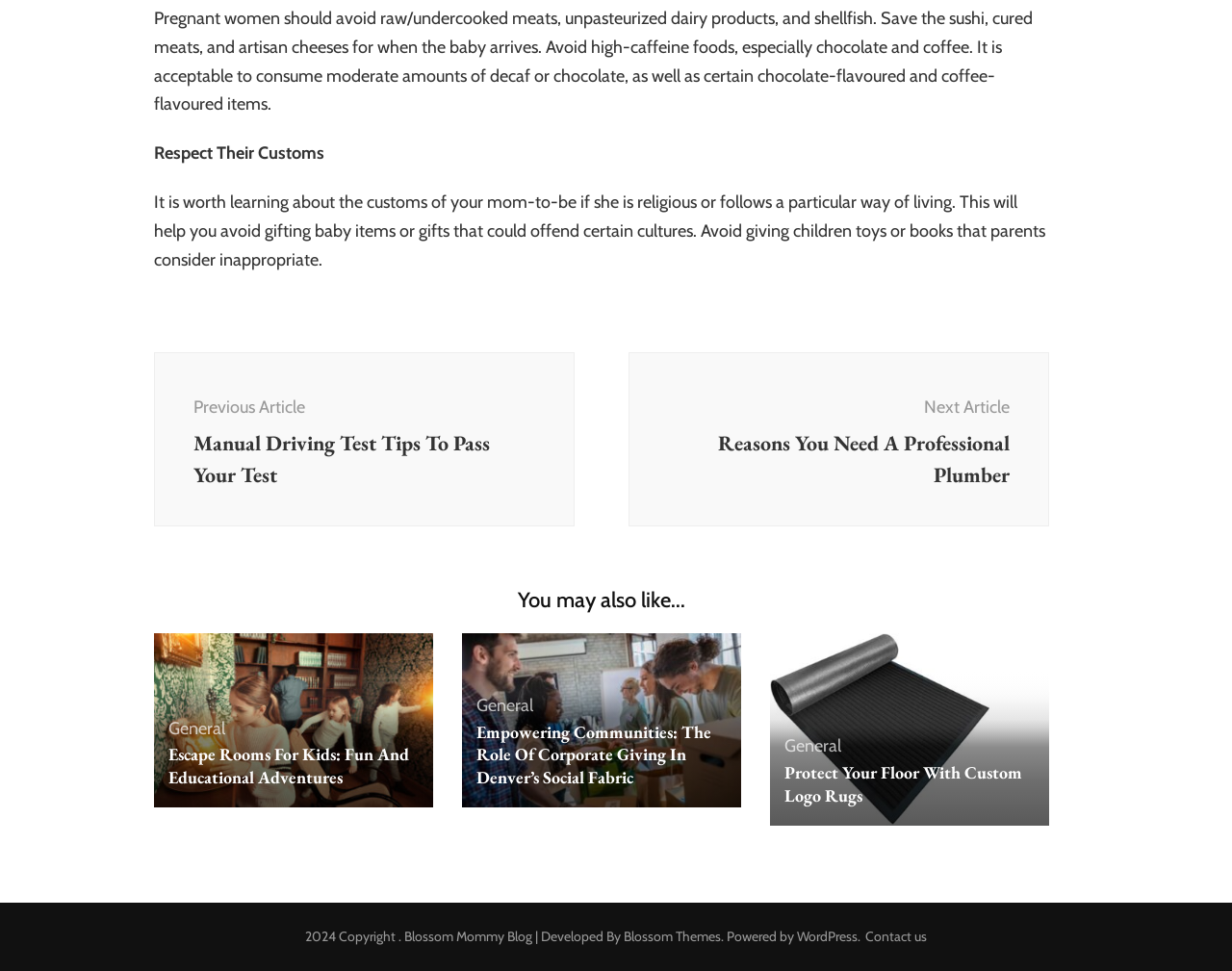Please give the bounding box coordinates of the area that should be clicked to fulfill the following instruction: "Click on 'Escape Rooms For Kids: Fun And Educational Adventures'". The coordinates should be in the format of four float numbers from 0 to 1, i.e., [left, top, right, bottom].

[0.137, 0.766, 0.34, 0.813]